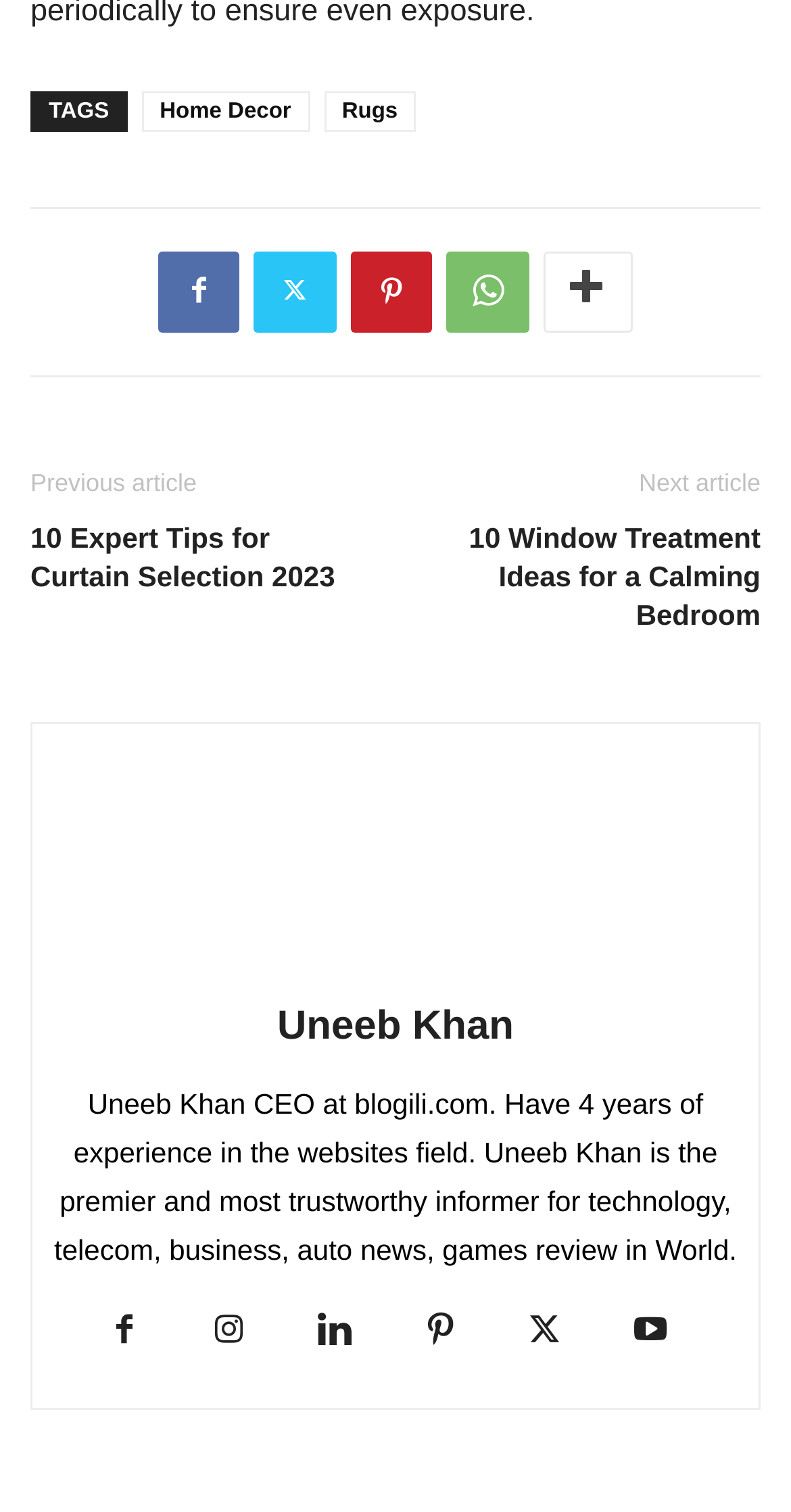Refer to the image and answer the question with as much detail as possible: How many social media links are available?

In the footer section of the webpage, there are six social media links available, represented by icons. These links are for different social media platforms, and they are placed below the author's description.